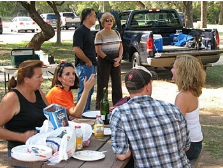What is the woman in the background doing?
Ensure your answer is thorough and detailed.

The woman in the background is standing with her arms crossed, which indicates that she is observing the interaction between the people seated at the picnic table. Her confident posture suggests that she is comfortable and at ease in the surroundings.